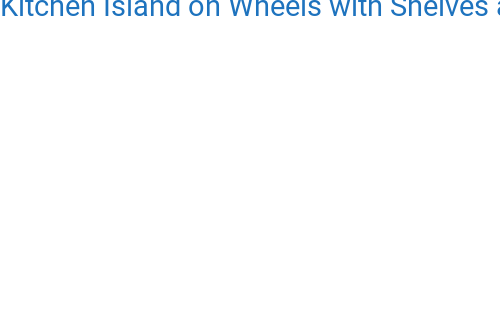What is the benefit of the adjustable shelves within the cabinet?
Answer the question with a detailed explanation, including all necessary information.

The caption highlights the adjustable shelves within the cabinet as a feature, allowing for customizable storage options, which means users can adjust the shelves to fit their specific storage needs.